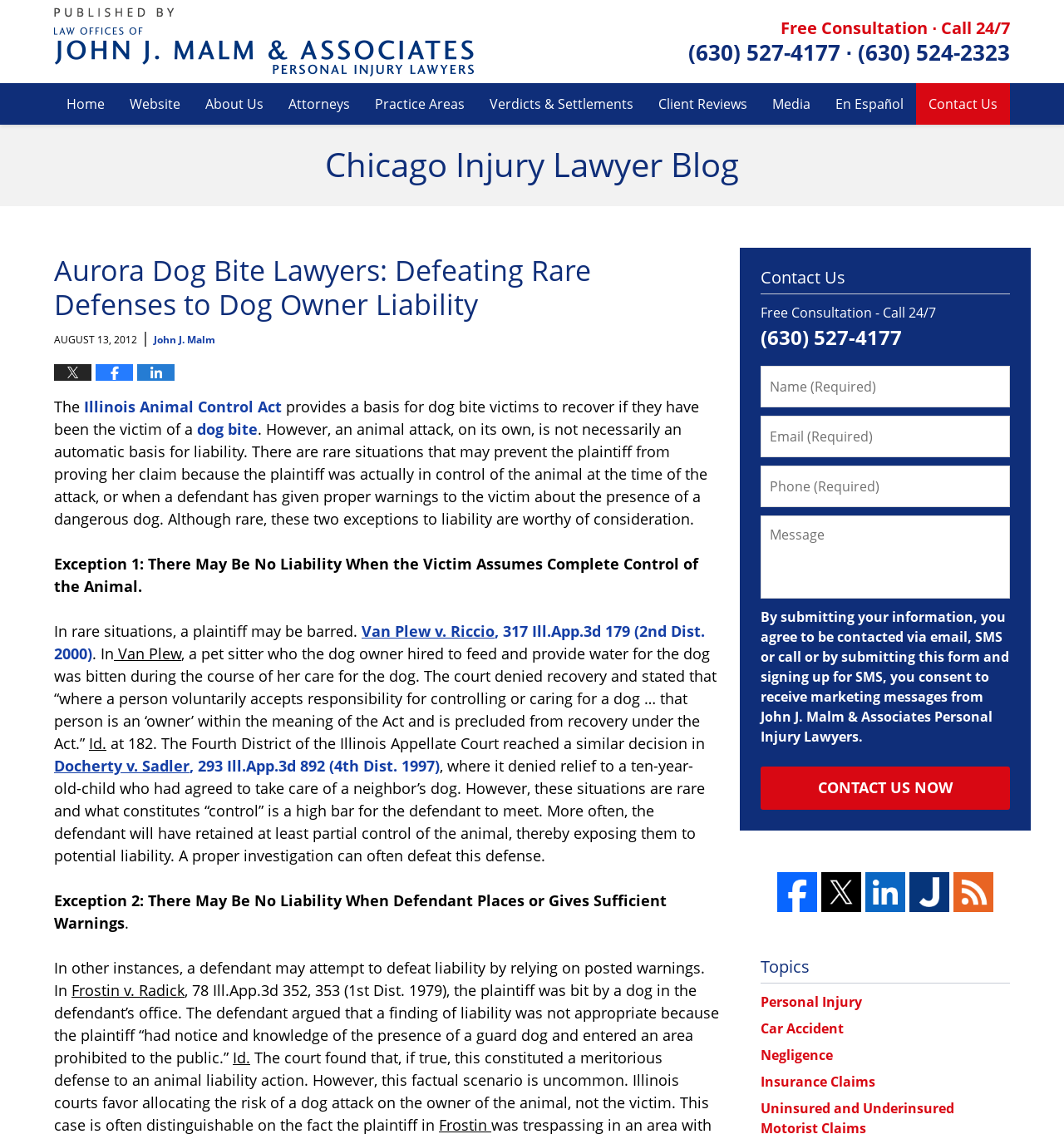What are the two exceptions to liability mentioned in the article?
From the image, respond using a single word or phrase.

Assuming control of the animal, and proper warnings